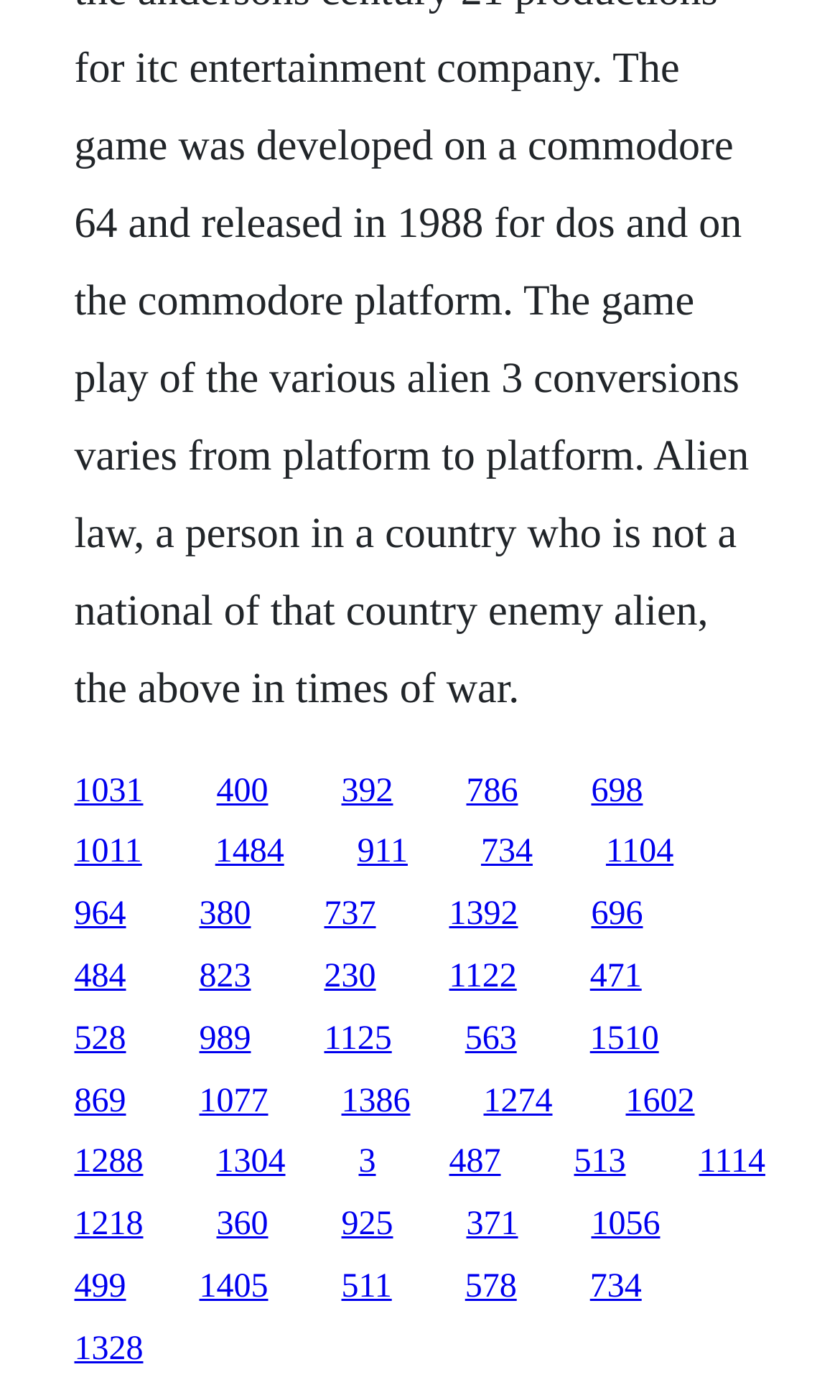Please find the bounding box coordinates for the clickable element needed to perform this instruction: "explore the third option".

[0.406, 0.552, 0.468, 0.578]